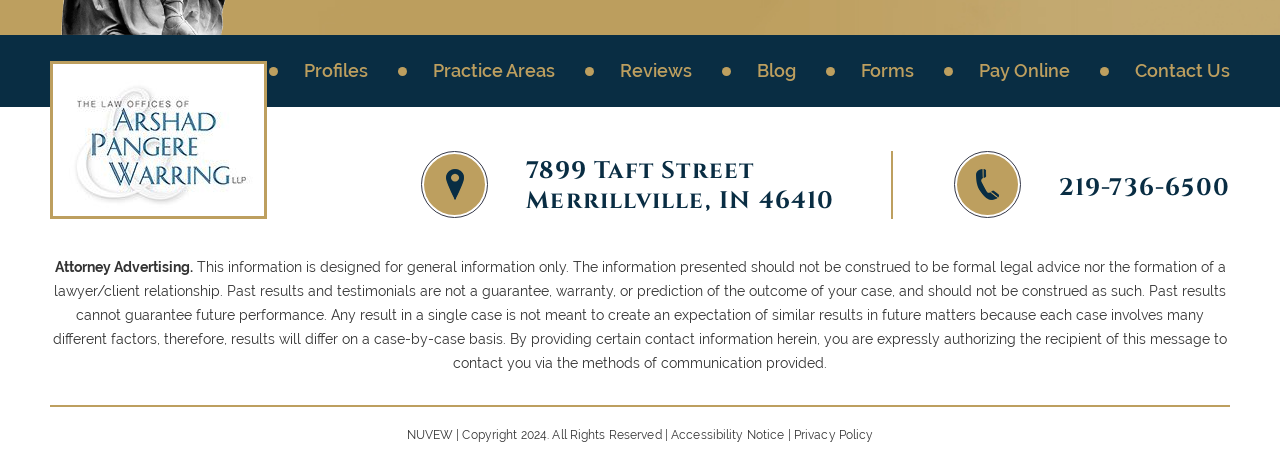Provide a short, one-word or phrase answer to the question below:
What is the phone number of the law firm?

219-736-6500